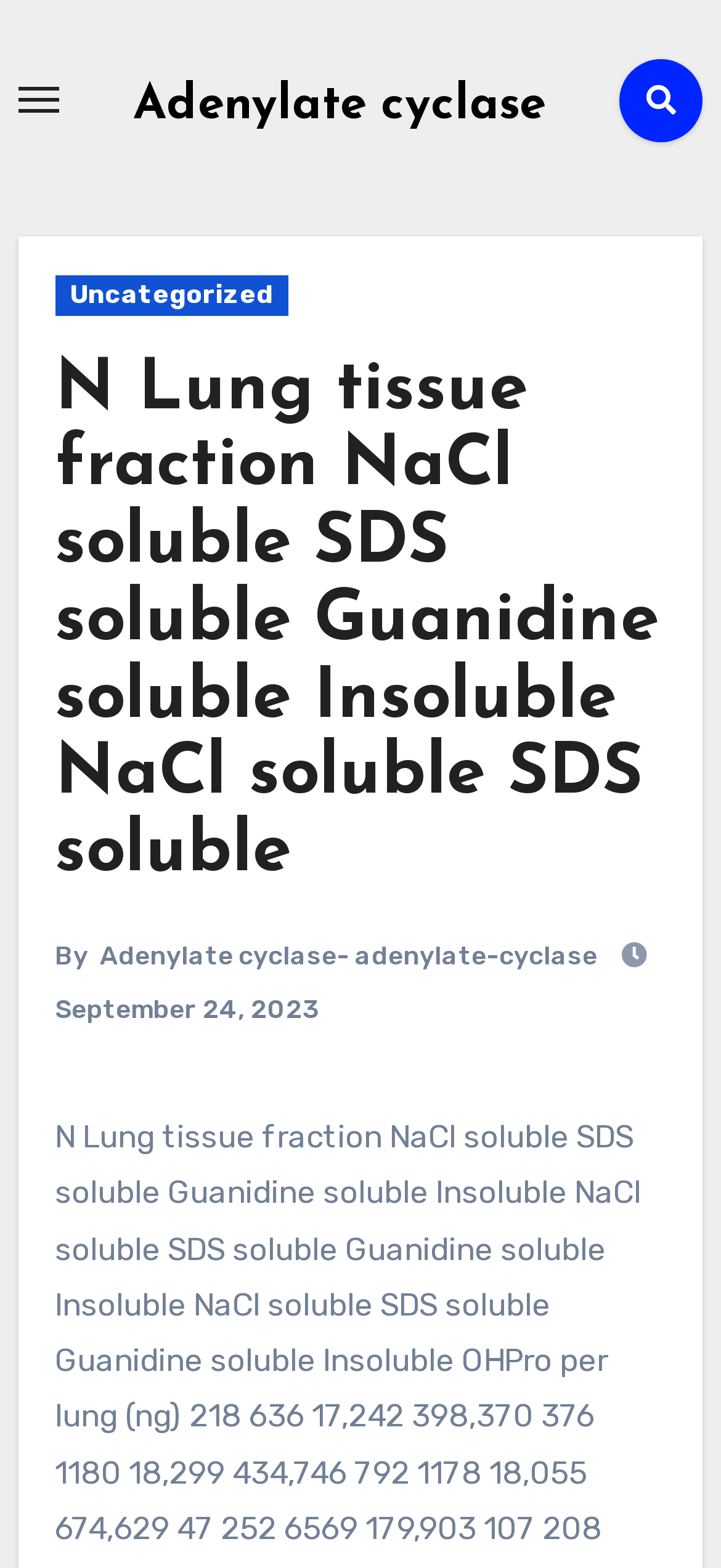Please extract and provide the main headline of the webpage.

N Lung tissue fraction NaCl soluble SDS soluble Guanidine soluble Insoluble NaCl soluble SDS soluble